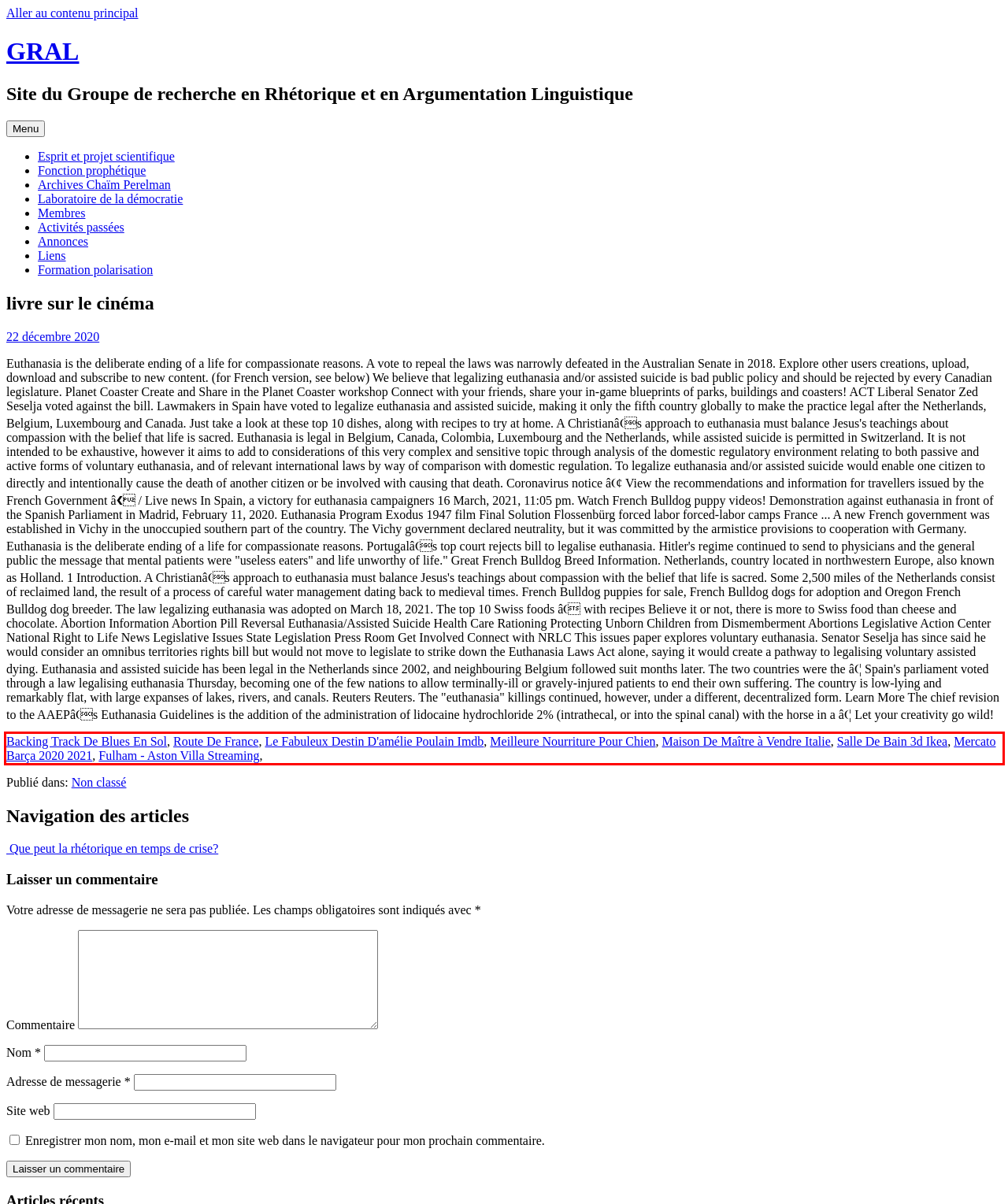Please recognize and transcribe the text located inside the red bounding box in the webpage image.

Backing Track De Blues En Sol, Route De France, Le Fabuleux Destin D'amélie Poulain Imdb, Meilleure Nourriture Pour Chien, Maison De Maître à Vendre Italie, Salle De Bain 3d Ikea, Mercato Barça 2020 2021, Fulham - Aston Villa Streaming,